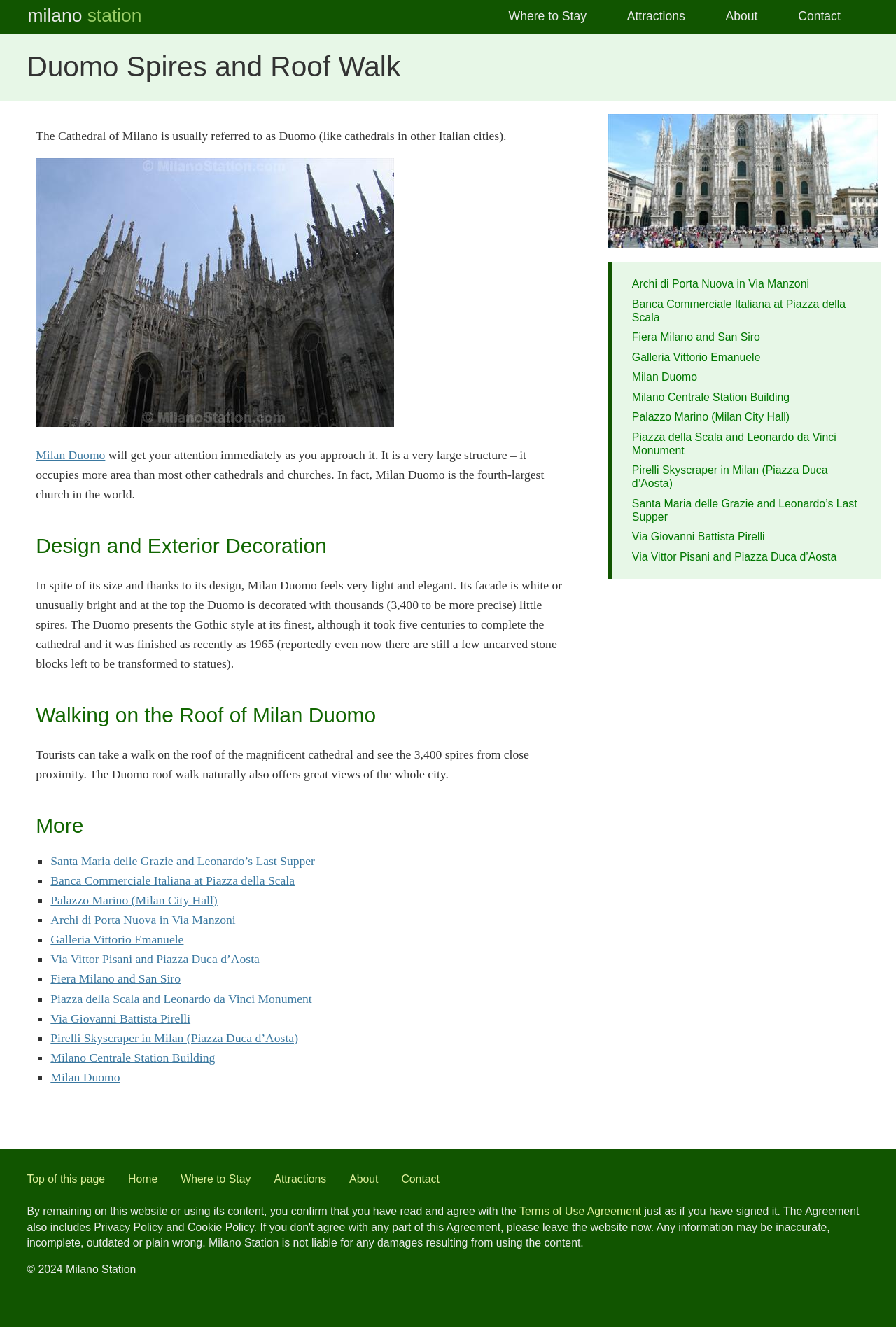Answer the question below in one word or phrase:
What is the style of Milan Duomo?

Gothic